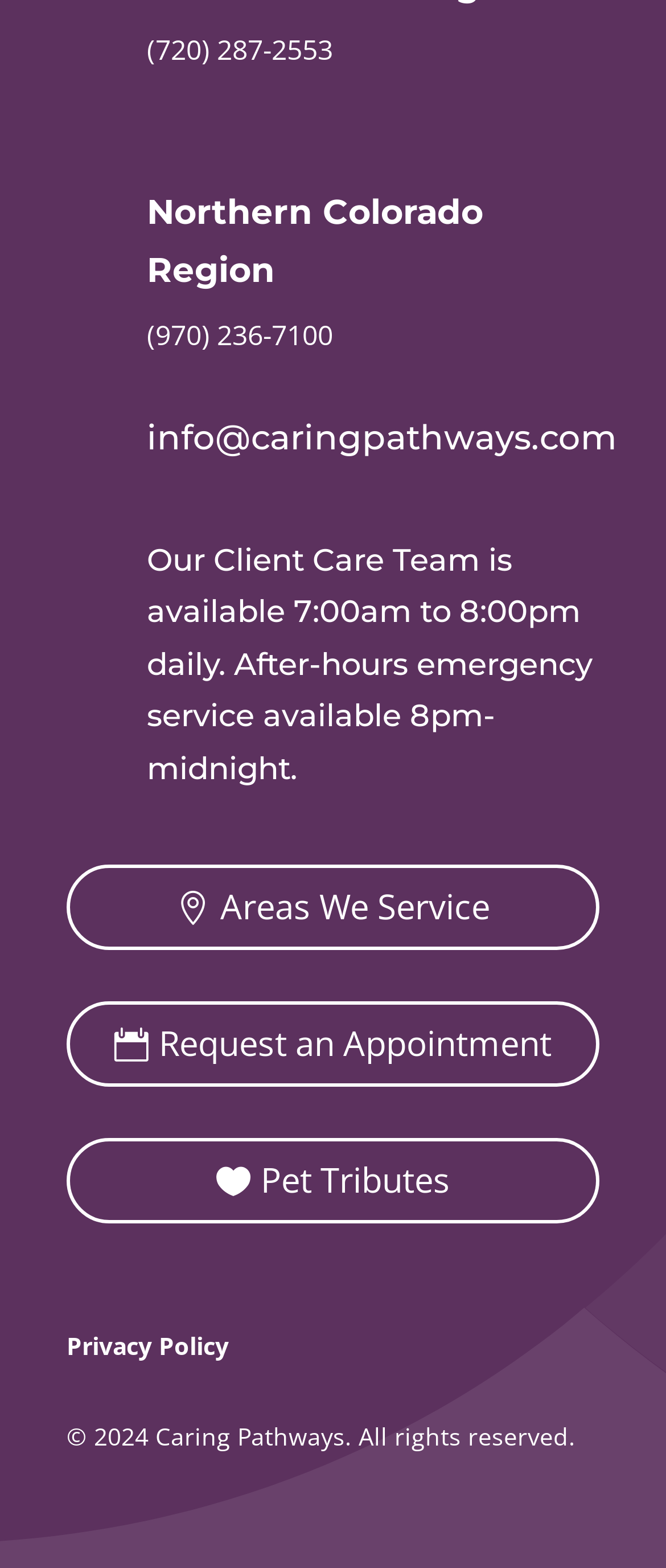What are the hours of operation for the client care team?
Look at the screenshot and provide an in-depth answer.

I found the hours of operation by looking at the LayoutTable with the heading 'Our Client Care Team is available 7:00am to 8:00pm daily. After-hours emergency service available 8pm-midnight.' and extracted the hours of operation from the text.